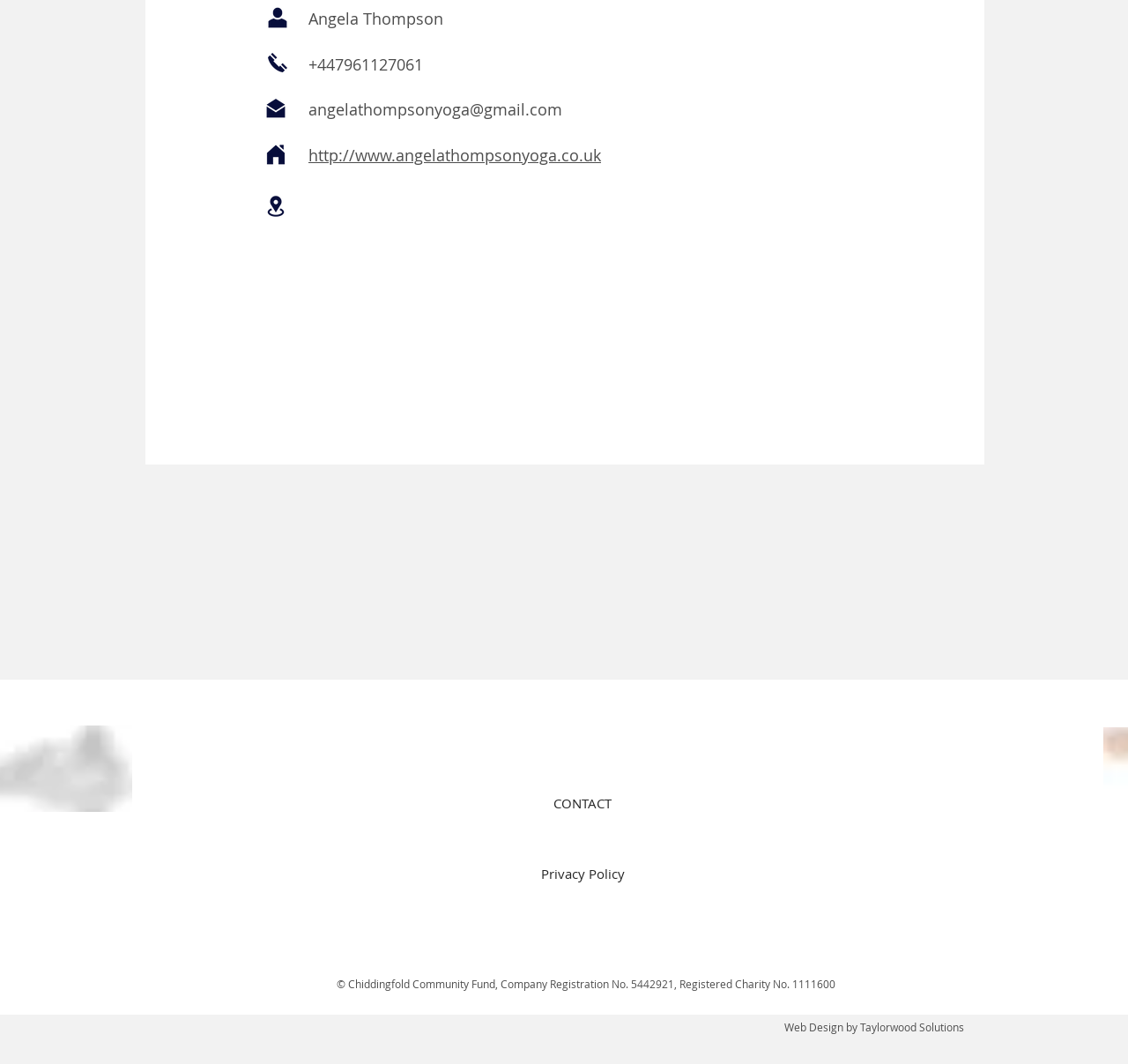What is the website URL?
Using the details from the image, give an elaborate explanation to answer the question.

The website URL can be found in the link element with the text 'http://www.angelathompsonyoga.co.uk' located at the top of the webpage.